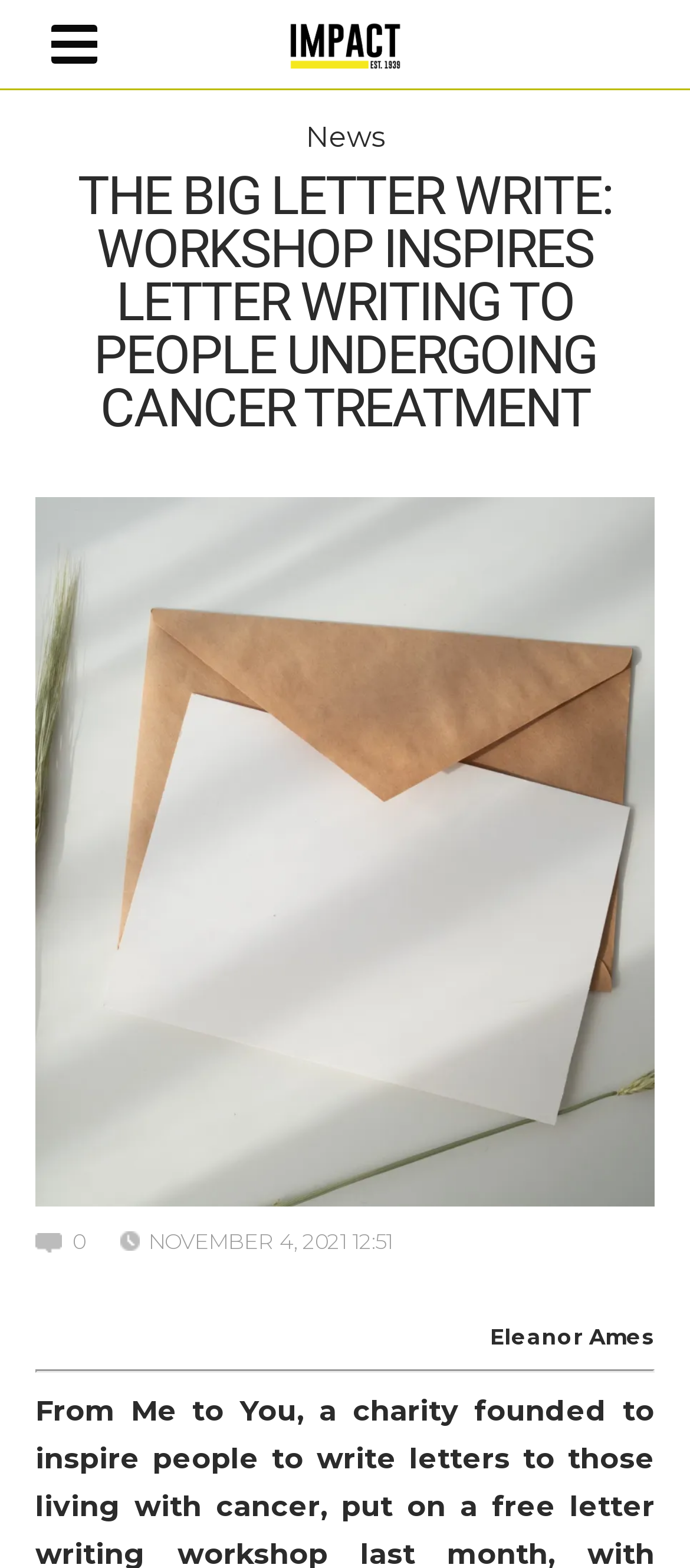Using the provided element description: "alt="Impact Magazine"", determine the bounding box coordinates of the corresponding UI element in the screenshot.

[0.409, 0.009, 0.591, 0.036]